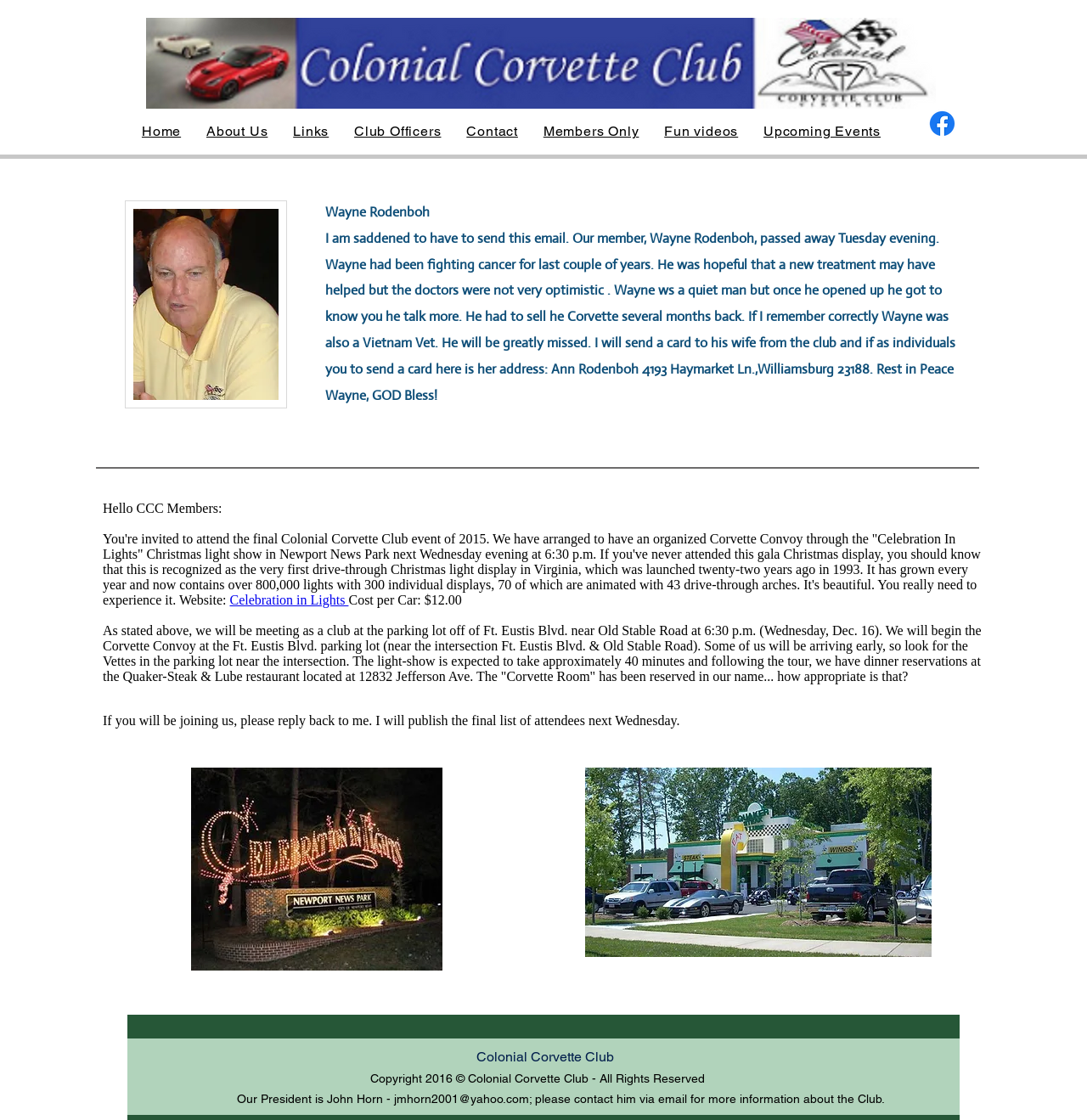Highlight the bounding box of the UI element that corresponds to this description: "Contact".

[0.42, 0.104, 0.486, 0.13]